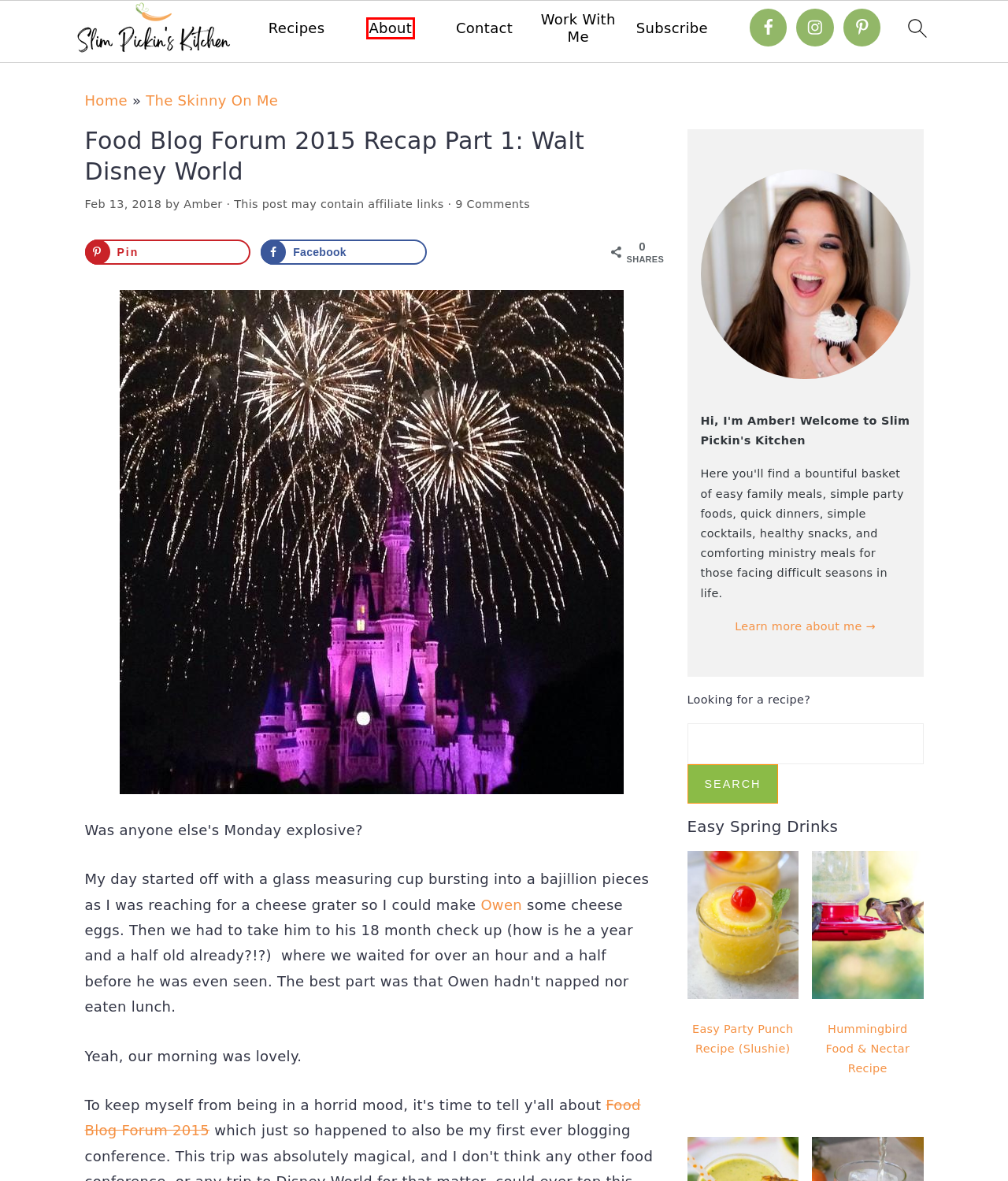You are given a screenshot of a webpage with a red rectangle bounding box around a UI element. Select the webpage description that best matches the new webpage after clicking the element in the bounding box. Here are the candidates:
A. Disney's Contemporary Resort | Walt Disney World Resort
B. About | Slim Pickin’s Kitchen
C. Easy Family Recipes & Comforting Ministry Meals
D. Easy Party Punch Recipe (Slushie) | Punch Recipe
E. Getting Back in the Game | Slim Pickin’s Kitchen
F. Work With Me | Slim Pickin’s Kitchen
G. Candy Apple Cosmopolitan
H. The Skinny On Me: A Little Bit of This, A Little Bit of That | Slim Pickin’s Kitchen

B